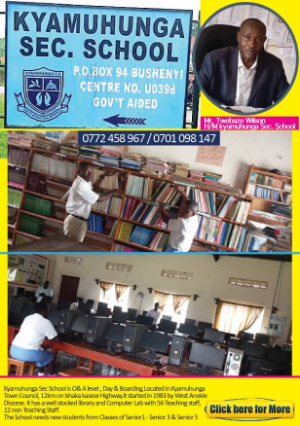Using the information in the image, could you please answer the following question in detail:
What is the range of academic offerings at Kyamuhunga Secondary School?

The caption invites viewers to learn more about the school, mentioning its academic offerings, which range from Senior 1 to Senior 6, indicating the school's comprehensive educational program.